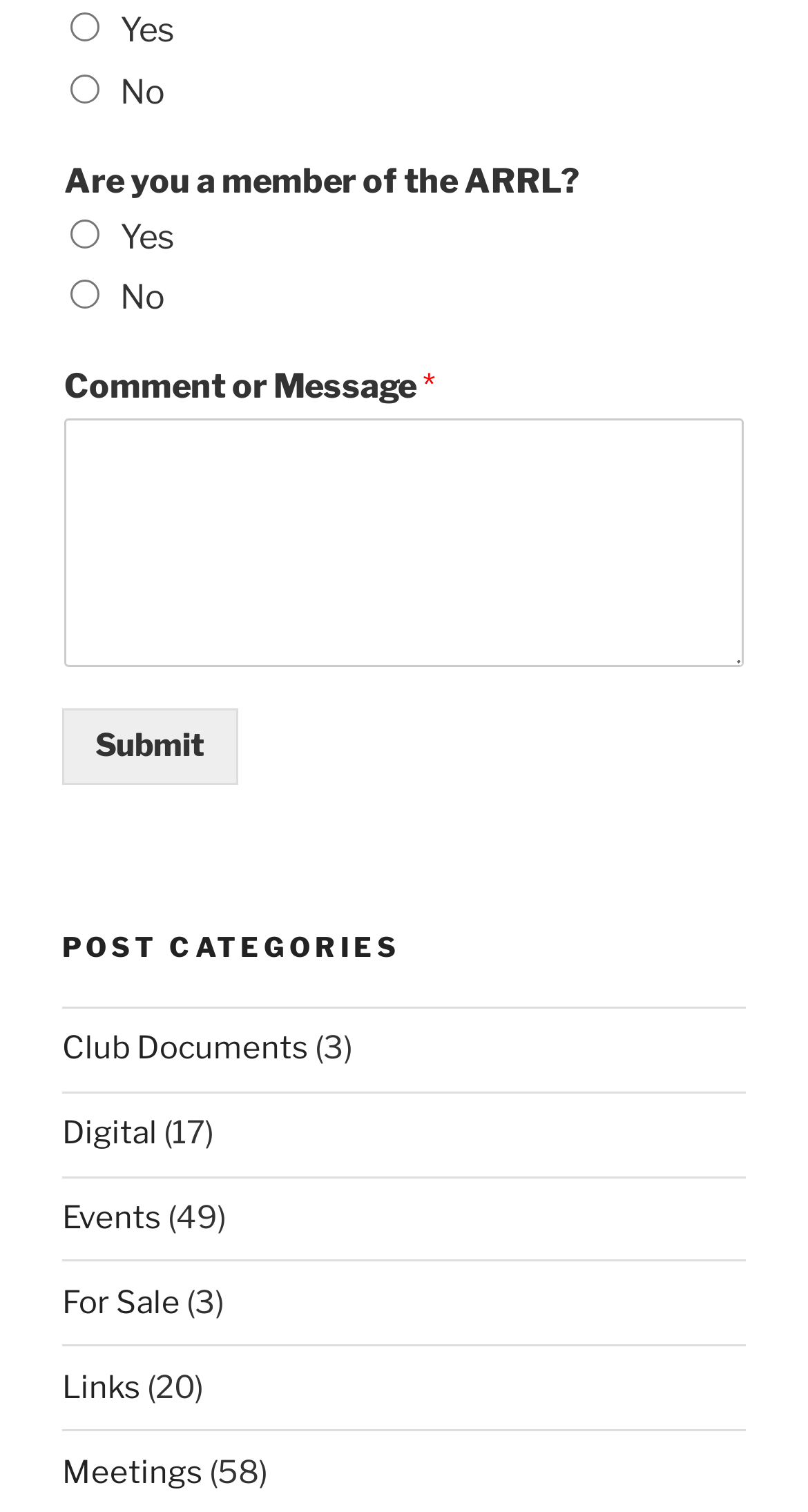What is the label of the first textbox?
Respond to the question with a well-detailed and thorough answer.

I found the label of the first textbox by looking at the StaticText element 'Name' above the textbox.